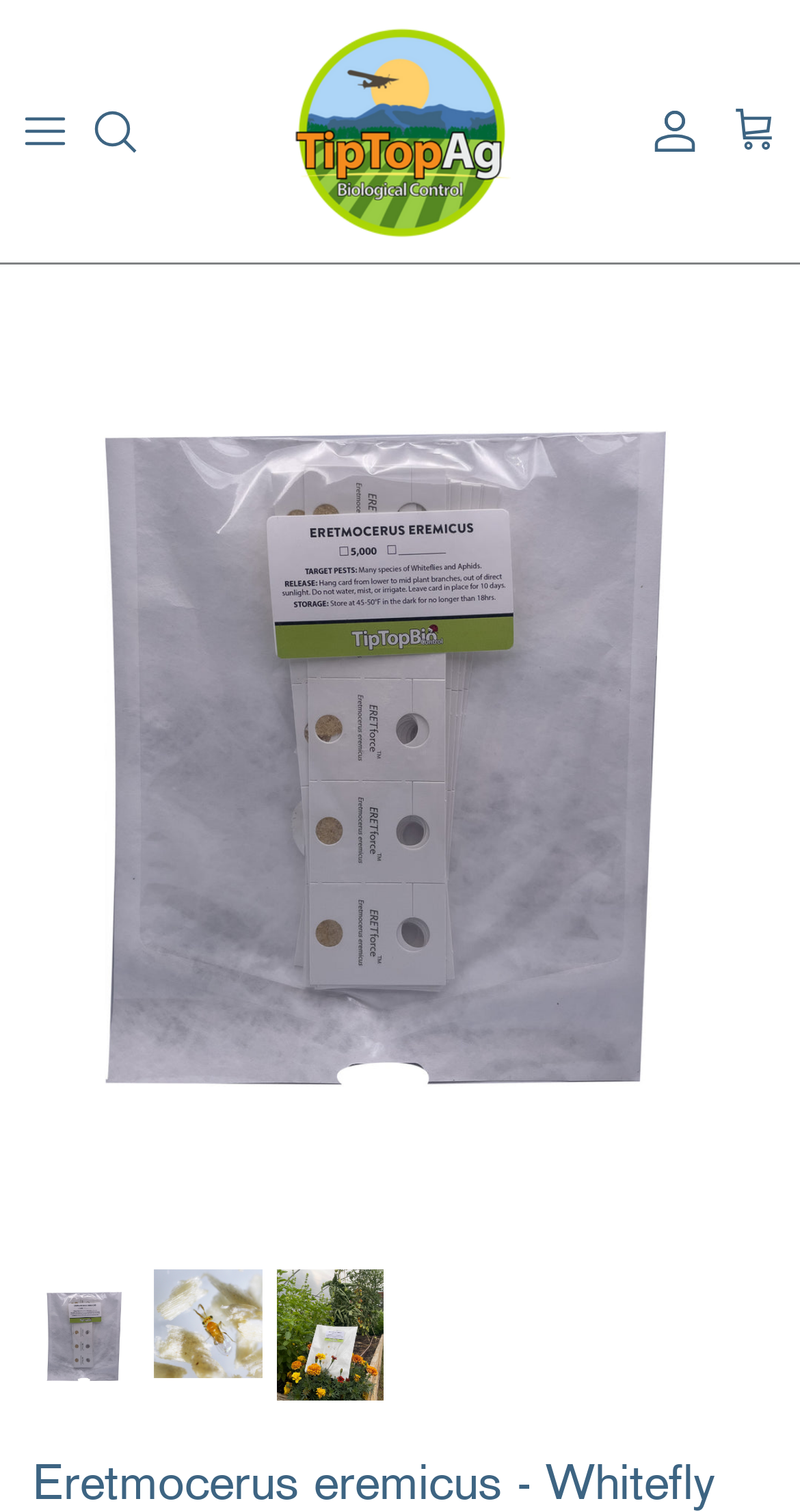Can you determine the bounding box coordinates of the area that needs to be clicked to fulfill the following instruction: "Visit TipTopAg homepage"?

[0.359, 0.014, 0.641, 0.159]